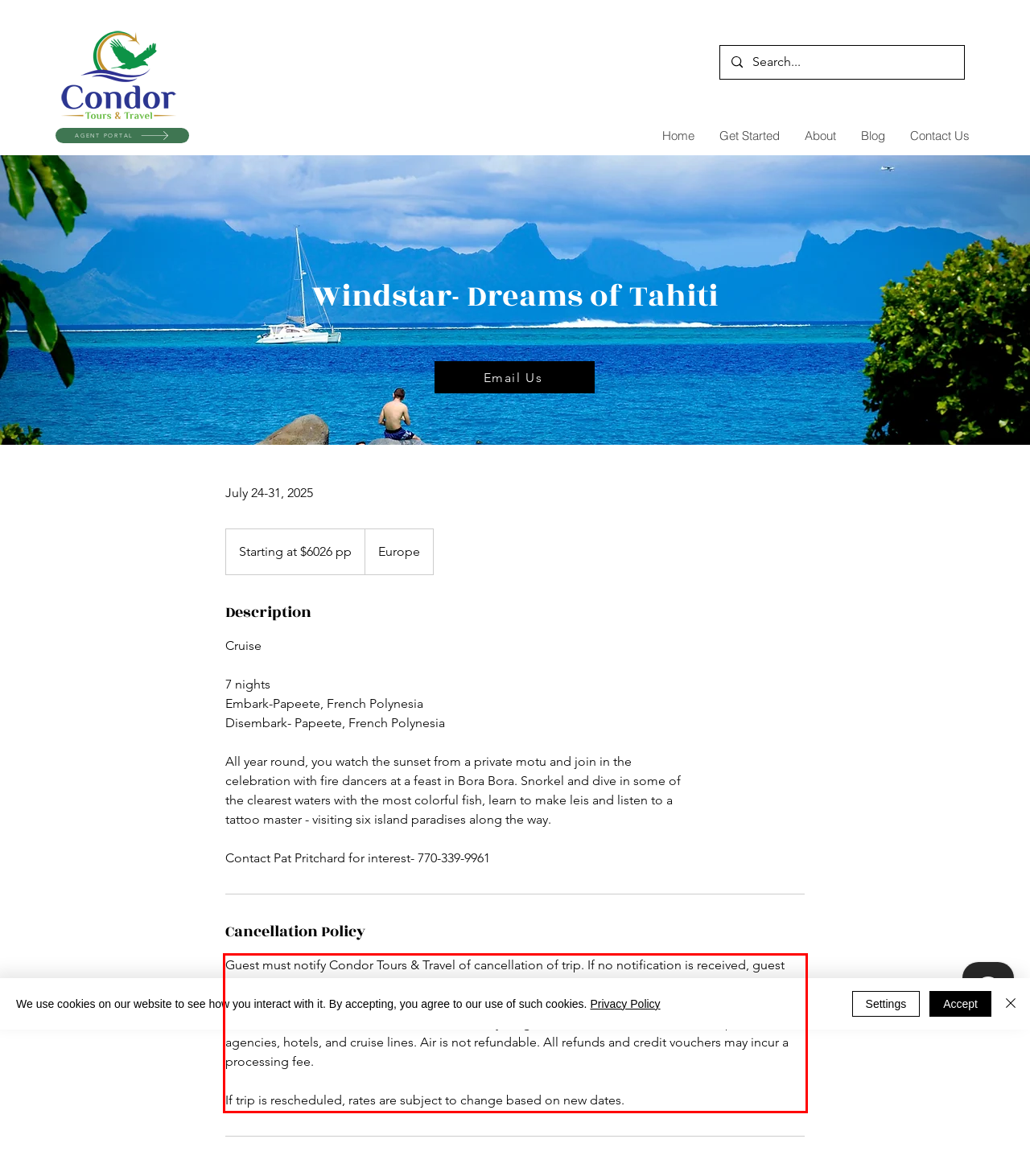Analyze the red bounding box in the provided webpage screenshot and generate the text content contained within.

Guest must notify Condor Tours & Travel of cancellation of trip. If no notification is received, guest will be charged the full cost of the trip. With notification, a refund or credit voucher may be given at the discretion of the tour operators, tour agencies, hotels, and cruise lines. Air is not refundable. All refunds and credit vouchers may incur a processing fee. If trip is rescheduled, rates are subject to change based on new dates.